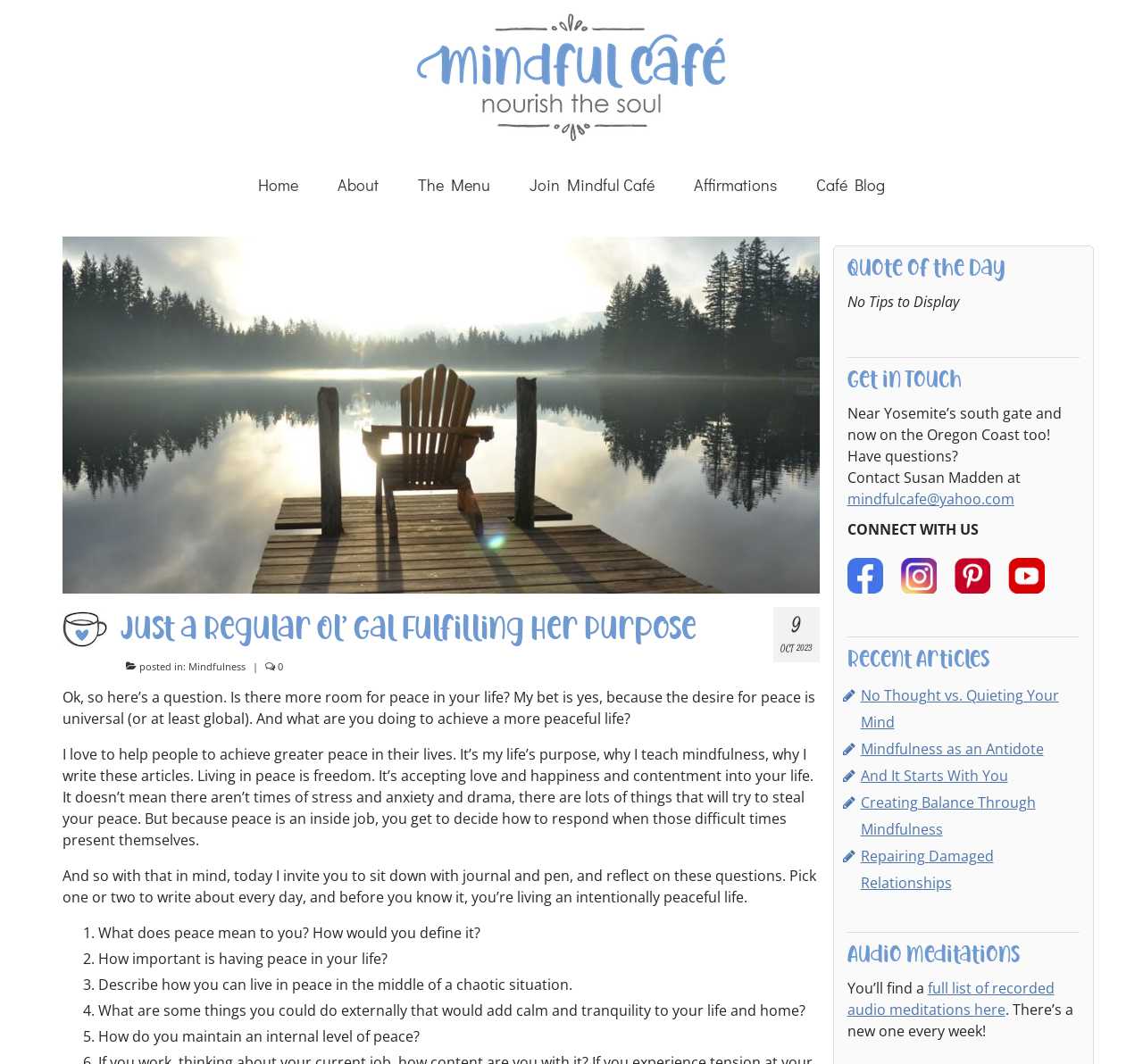Answer the question in one word or a short phrase:
How many questions are asked in the article?

5